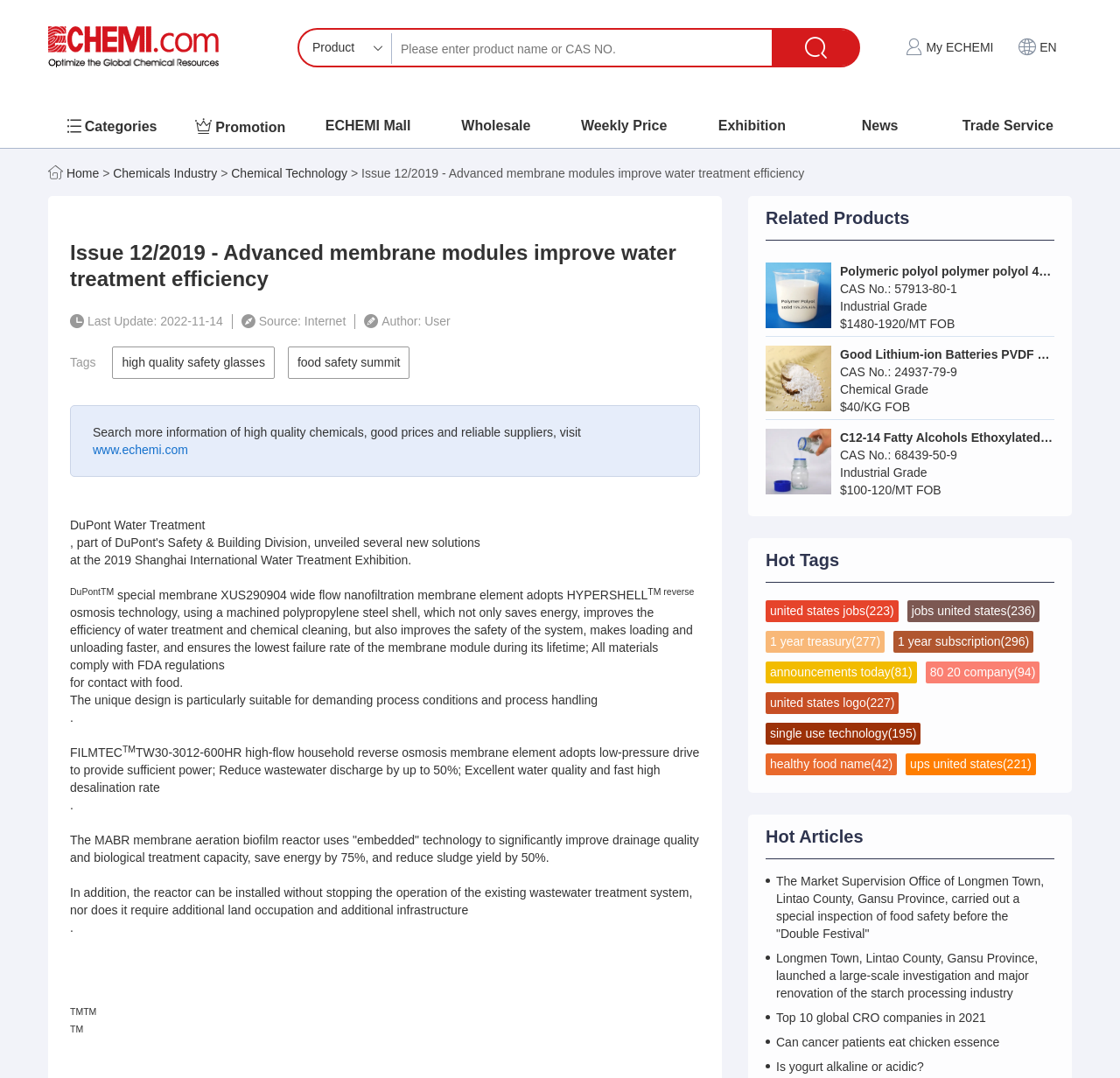Identify the bounding box of the HTML element described here: "Is yogurt alkaline or acidic?". Provide the coordinates as four float numbers between 0 and 1: [left, top, right, bottom].

[0.693, 0.983, 0.825, 0.996]